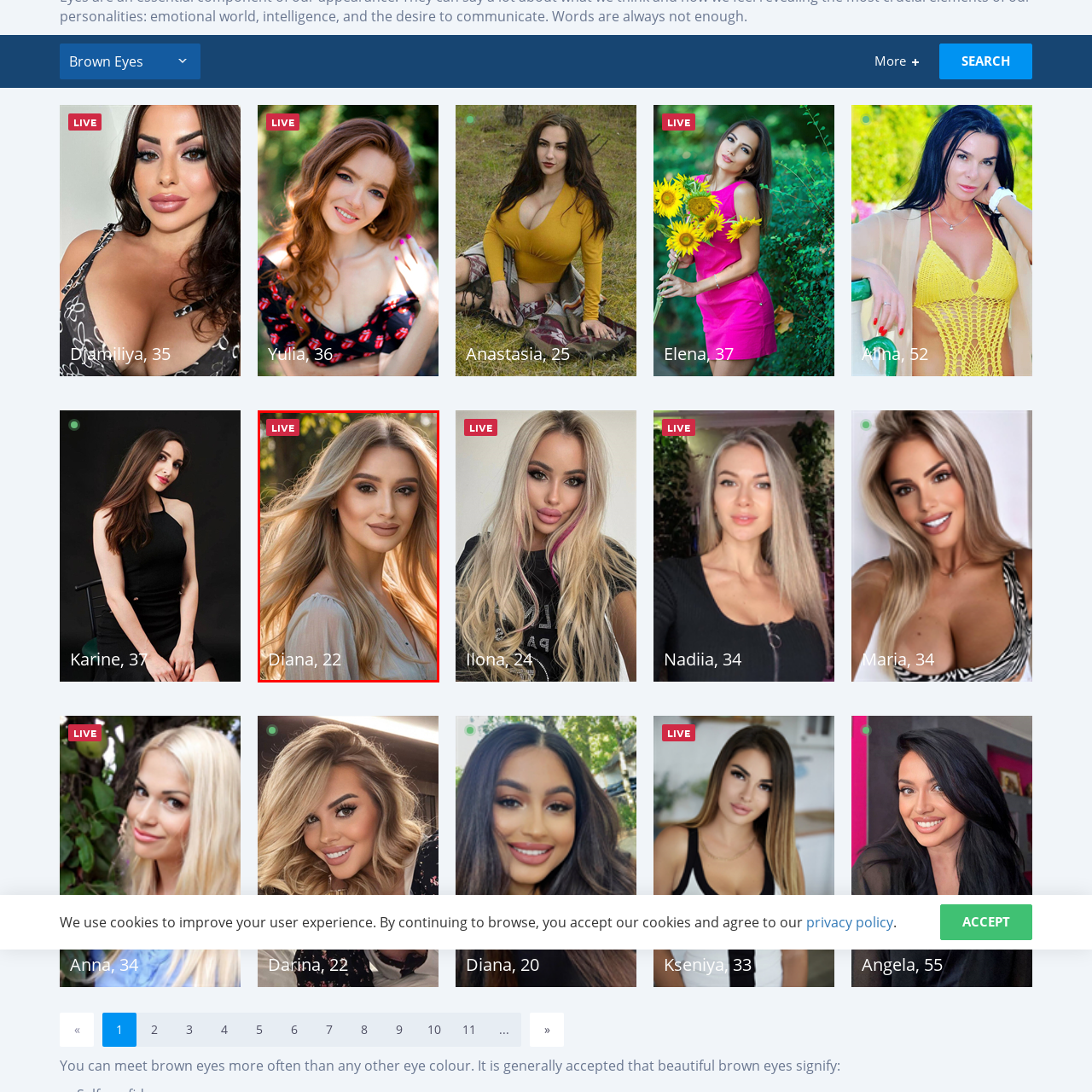Observe the content inside the red rectangle and respond to the question with one word or phrase: 
What does the 'LIVE' label in the corner of the image indicate?

Real-time streaming session